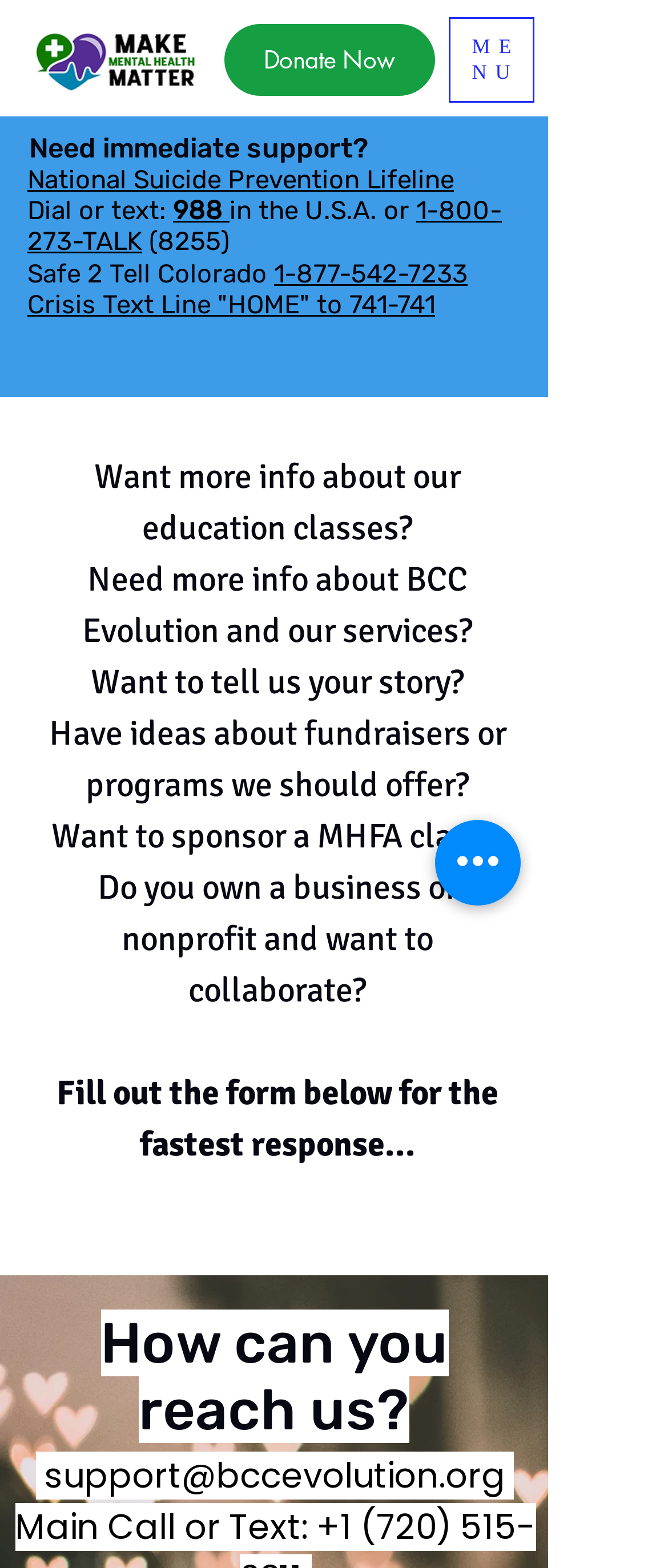Please specify the bounding box coordinates for the clickable region that will help you carry out the instruction: "Open the navigation menu".

[0.672, 0.011, 0.8, 0.066]